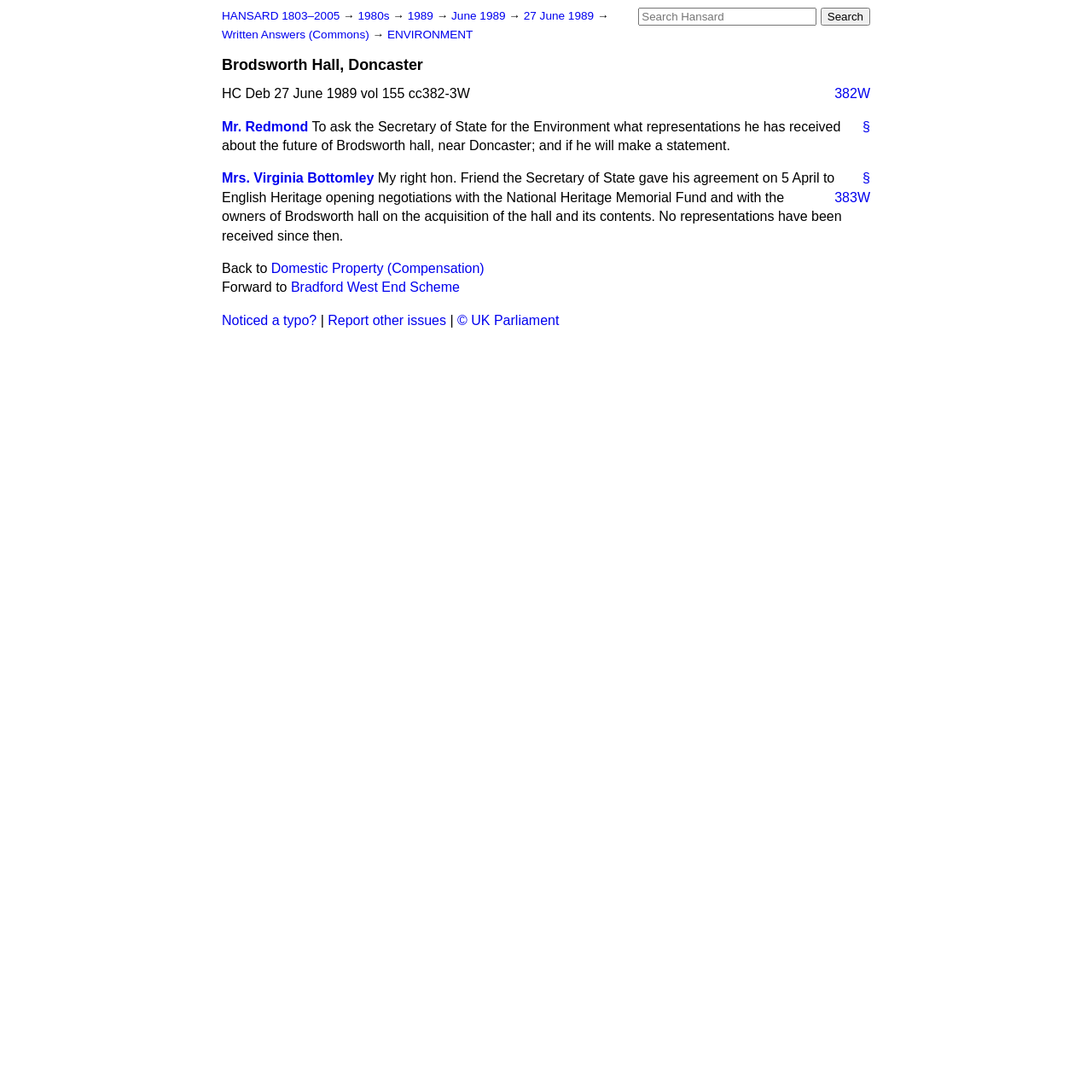Who responded to the question about Brodsworth hall?
Respond to the question with a single word or phrase according to the image.

Mrs. Virginia Bottomley